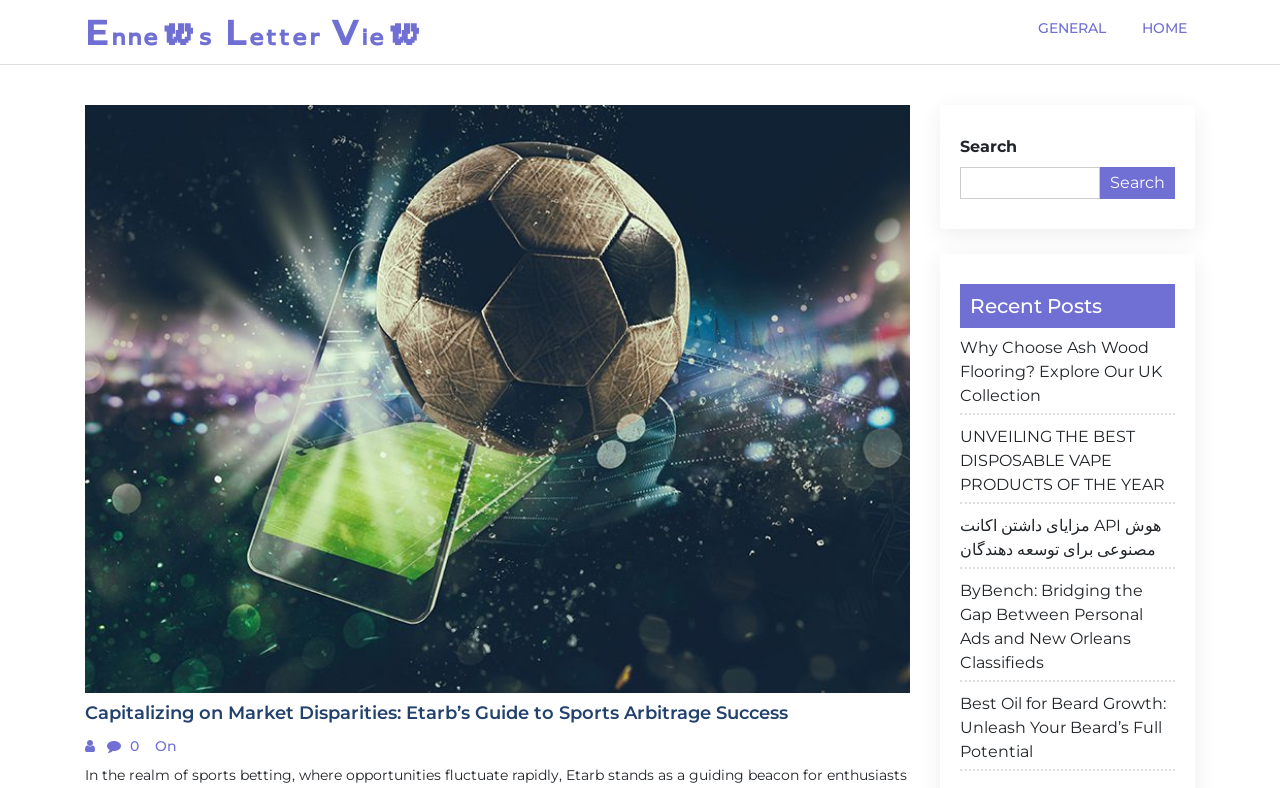Respond with a single word or phrase:
What is the text of the first recent post?

Why Choose Ash Wood Flooring?